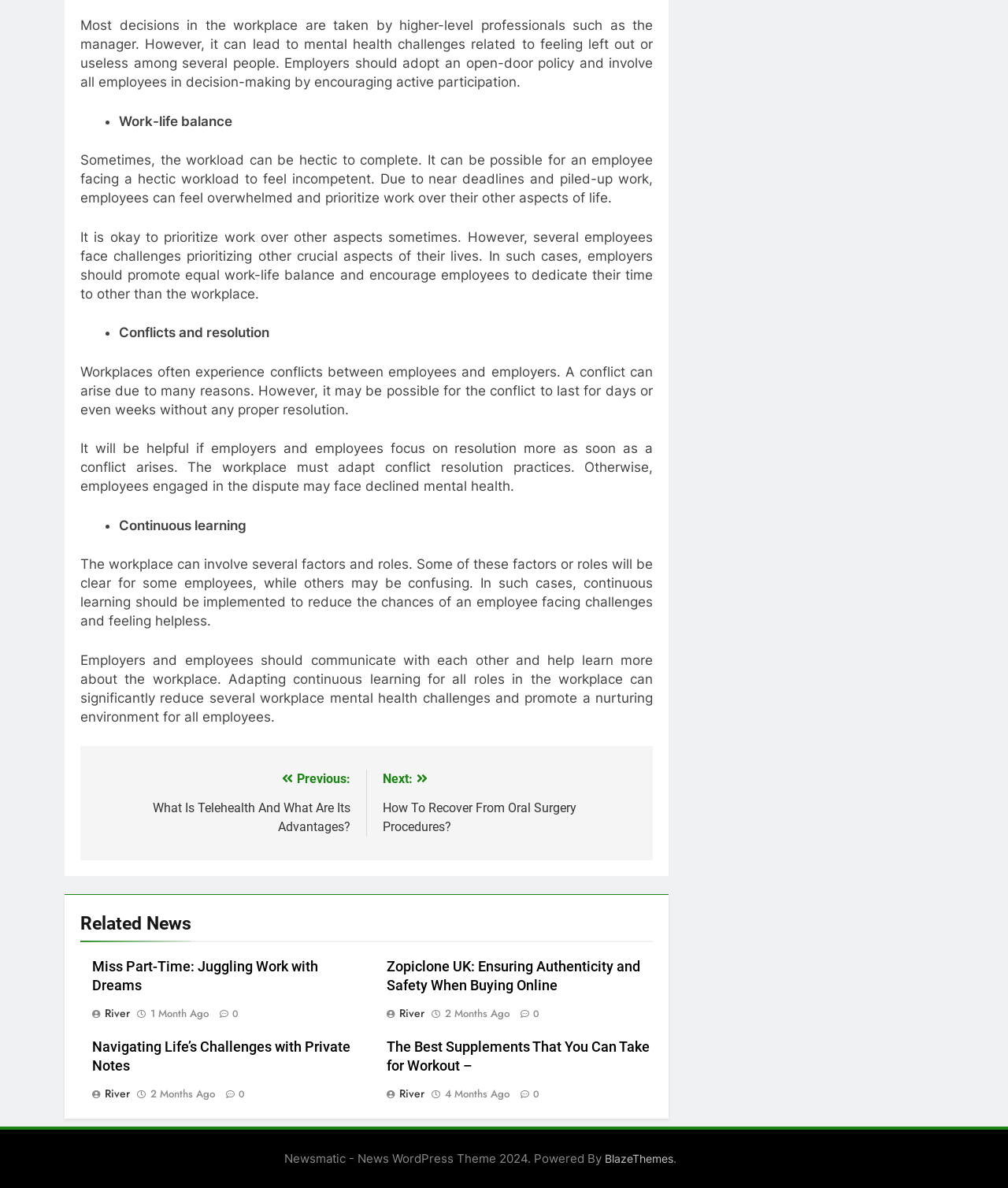What type of articles are listed in the 'Related News' section?
Use the screenshot to answer the question with a single word or phrase.

Health-related articles